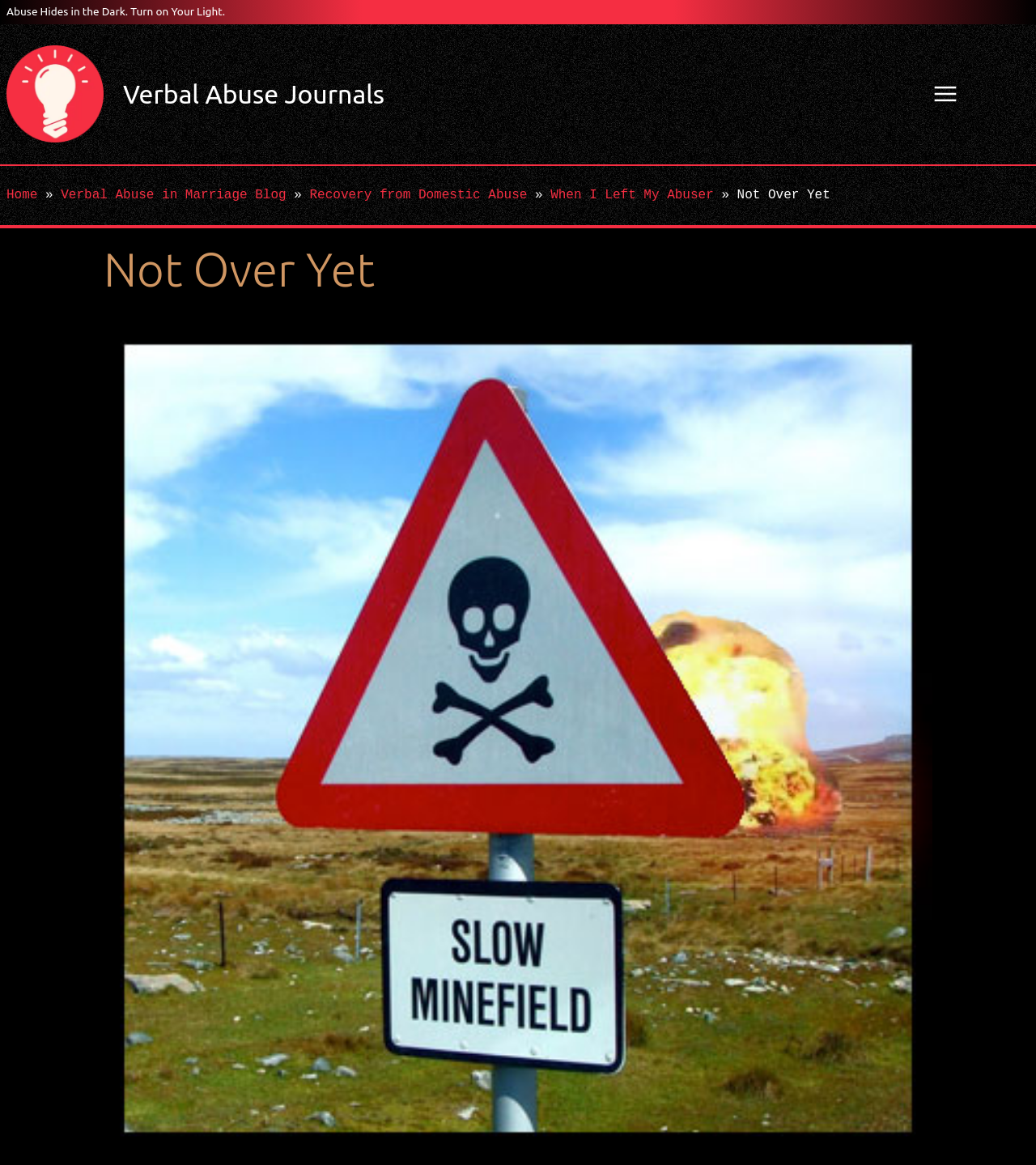What is the image on the webpage about? Refer to the image and provide a one-word or short phrase answer.

A person's experience